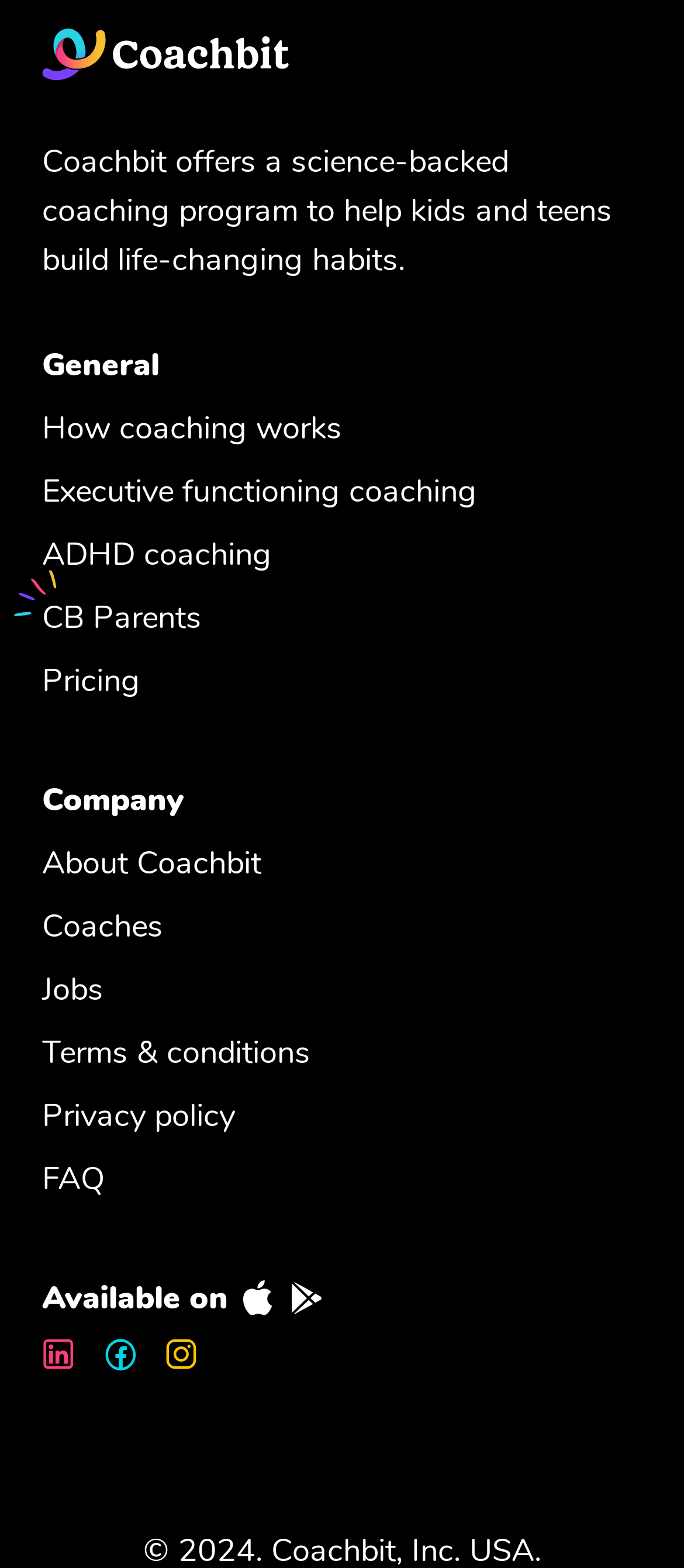How many social media platforms are linked?
Based on the image, answer the question with as much detail as possible.

At the bottom of the webpage, there are three social media platform links: Facebook, Instagram, and aedIn, each with its corresponding image.